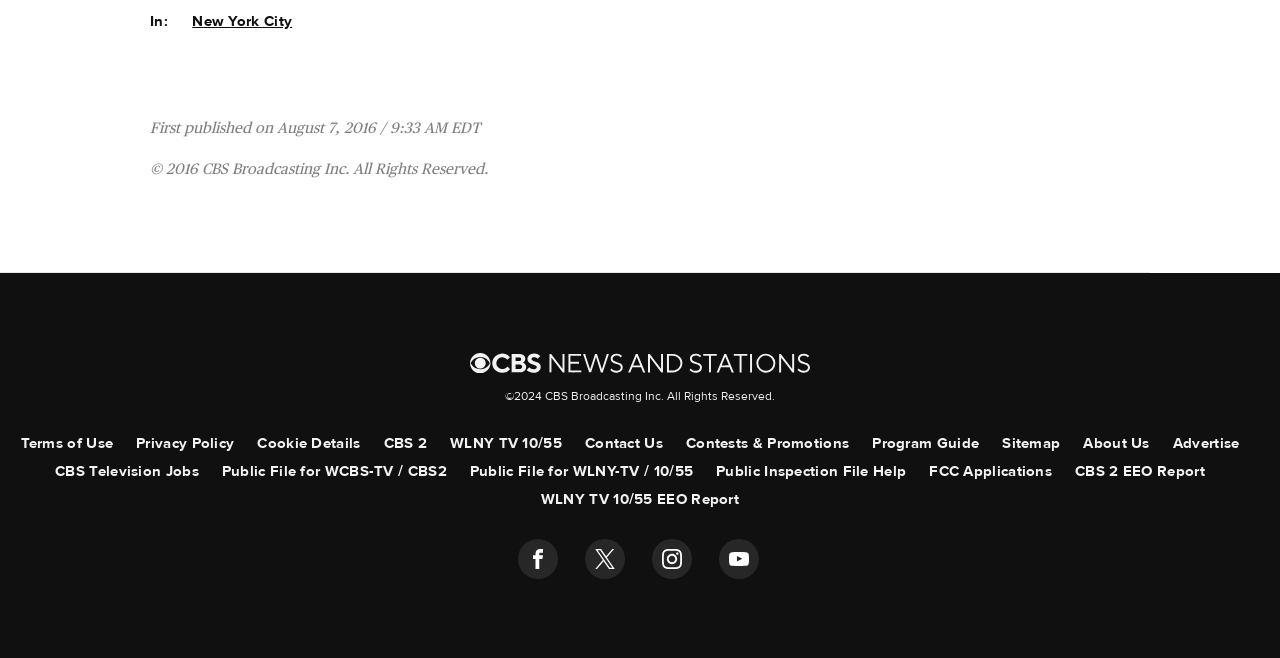What is the date of first publication mentioned?
Relying on the image, give a concise answer in one word or a brief phrase.

August 7, 2016